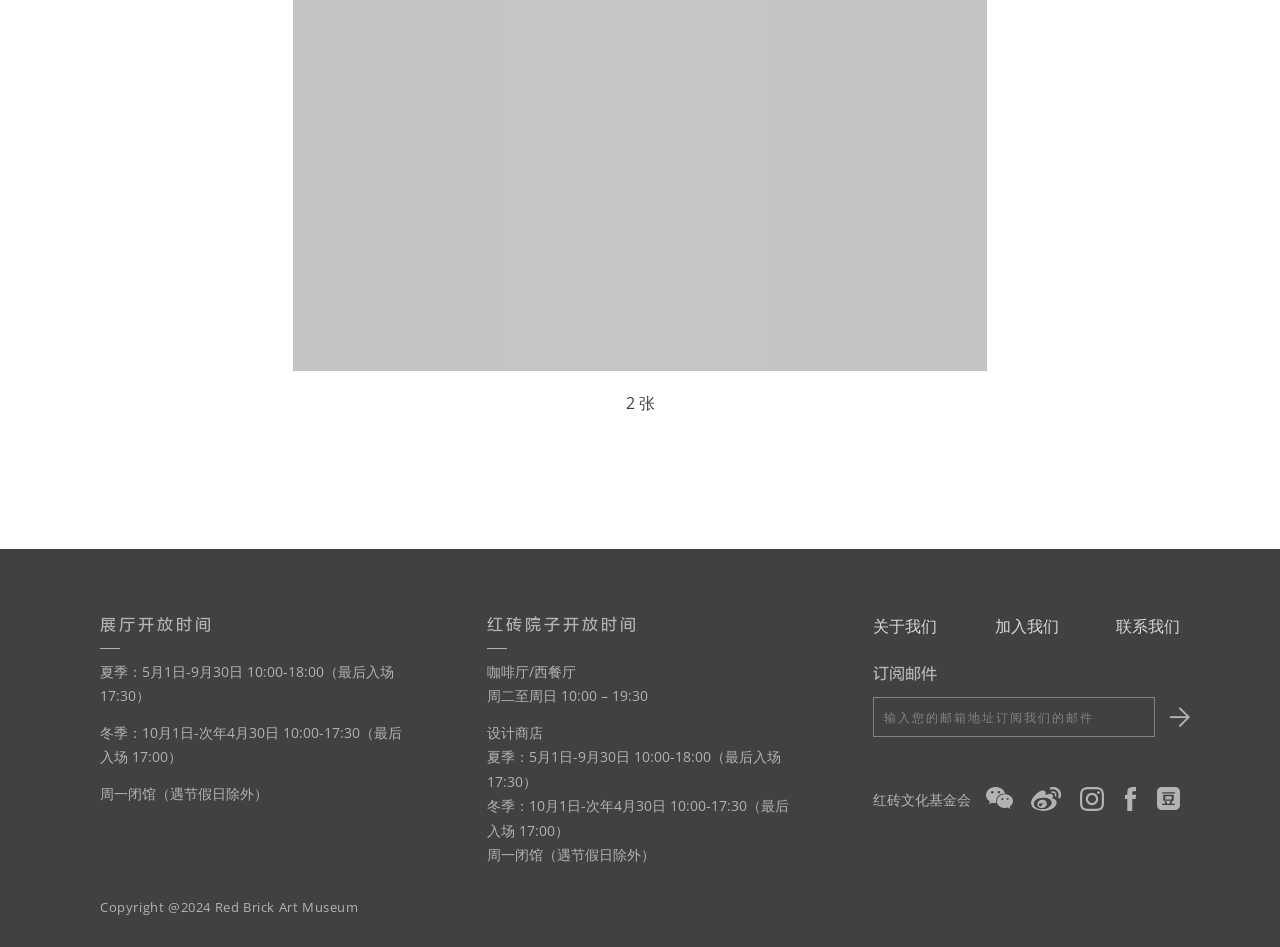What is the purpose of the lecture?
Analyze the screenshot and provide a detailed answer to the question.

The purpose of the lecture is to stimulate new explorations and thinkings, as mentioned in the text 'Through the discussion, we hope to stimulate new explorations and thinkings in this new field of art'.